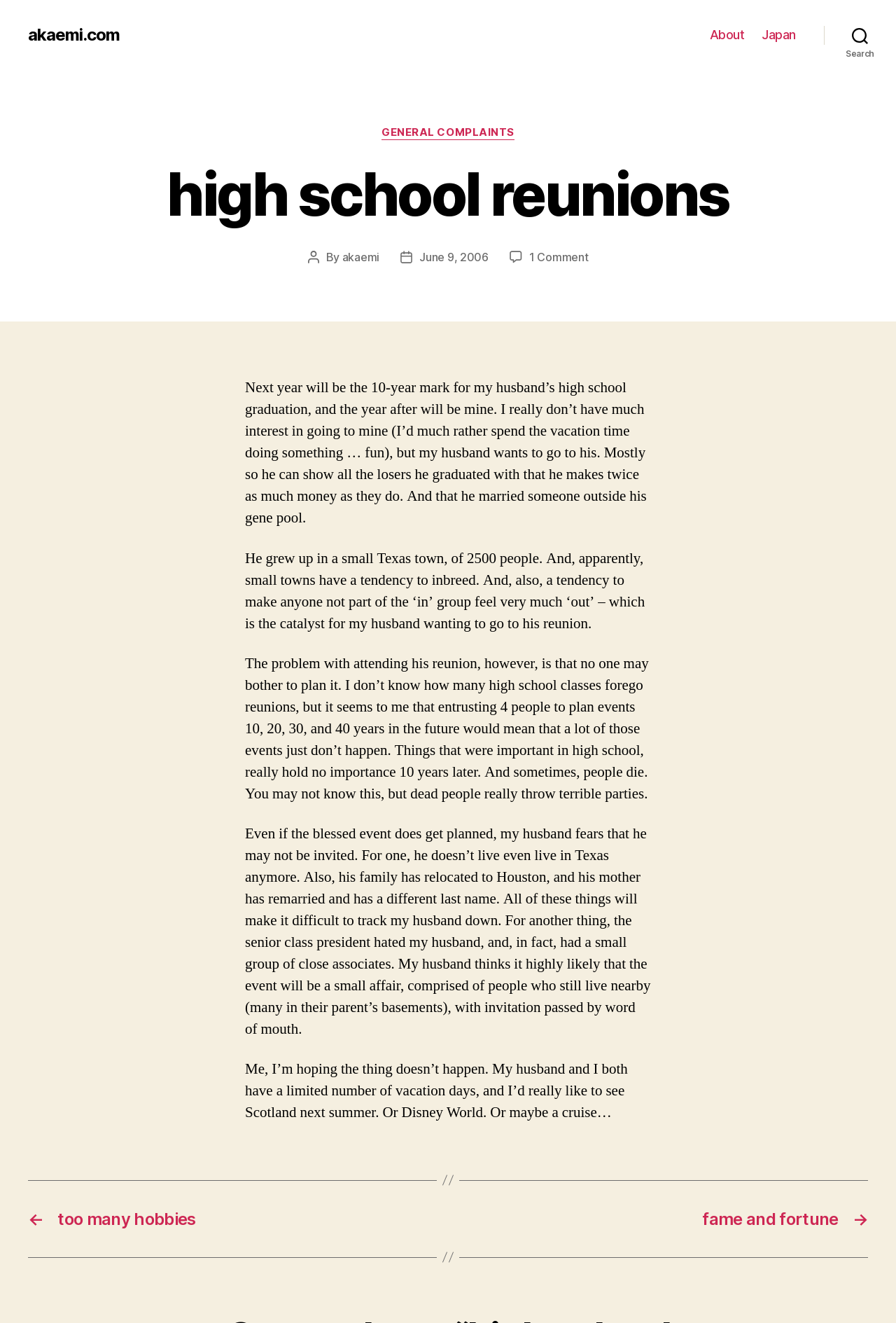Provide a thorough description of the webpage's content and layout.

This webpage is about high school reunions, specifically the author's husband's upcoming 10-year reunion. At the top left, there is a link to the website "akaemi.com". On the top right, there is a horizontal navigation bar with links to "About" and "Japan". Next to it, there is a search button.

Below the navigation bar, there is a header section with the title "high school reunions" in large font. Underneath, there are several paragraphs of text describing the author's husband's desire to attend his high school reunion to show off his success to his former classmates. The text also discusses the challenges of organizing a reunion, including the possibility that no one will plan it, and the author's own preference to spend their vacation time elsewhere.

To the left of the text, there are several links, including "GENERAL COMPLAINTS" and "akaemi", which appears to be the author's name. There are also static text elements displaying the post author, post date, and a comment count.

At the bottom of the page, there is another navigation section with links to other posts, including "too many hobbies" and "fame and fortune".